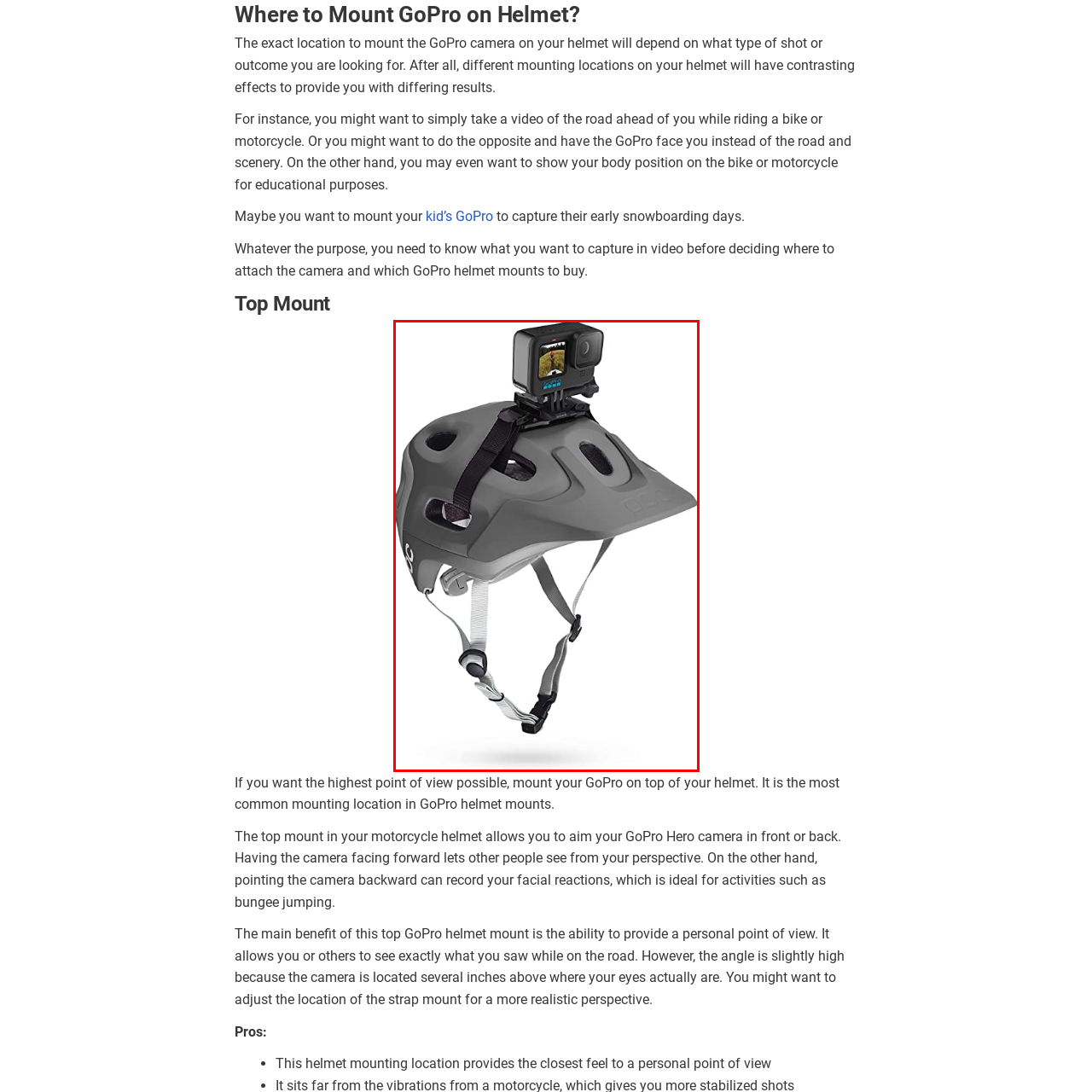Deliver a detailed explanation of the elements found in the red-marked area of the image.

The image features a gray helmet equipped with a GoPro camera mounted on top. This setup exemplifies the widely recommended top mounting position for GoPro devices, particularly suitable for activities like biking or skateboarding. The helmet is designed with ventilation holes and adjustable straps for comfort and security, ensuring safety during high-energy activities. The camera’s positioning allows for a first-person perspective, capturing the rider’s view and surroundings, making it ideal for documenting experiences or sharing those exhilarating moments. This mounting technique is praised for providing a personal point of view, highlighting the user's journey while engaging in outdoor adventures.